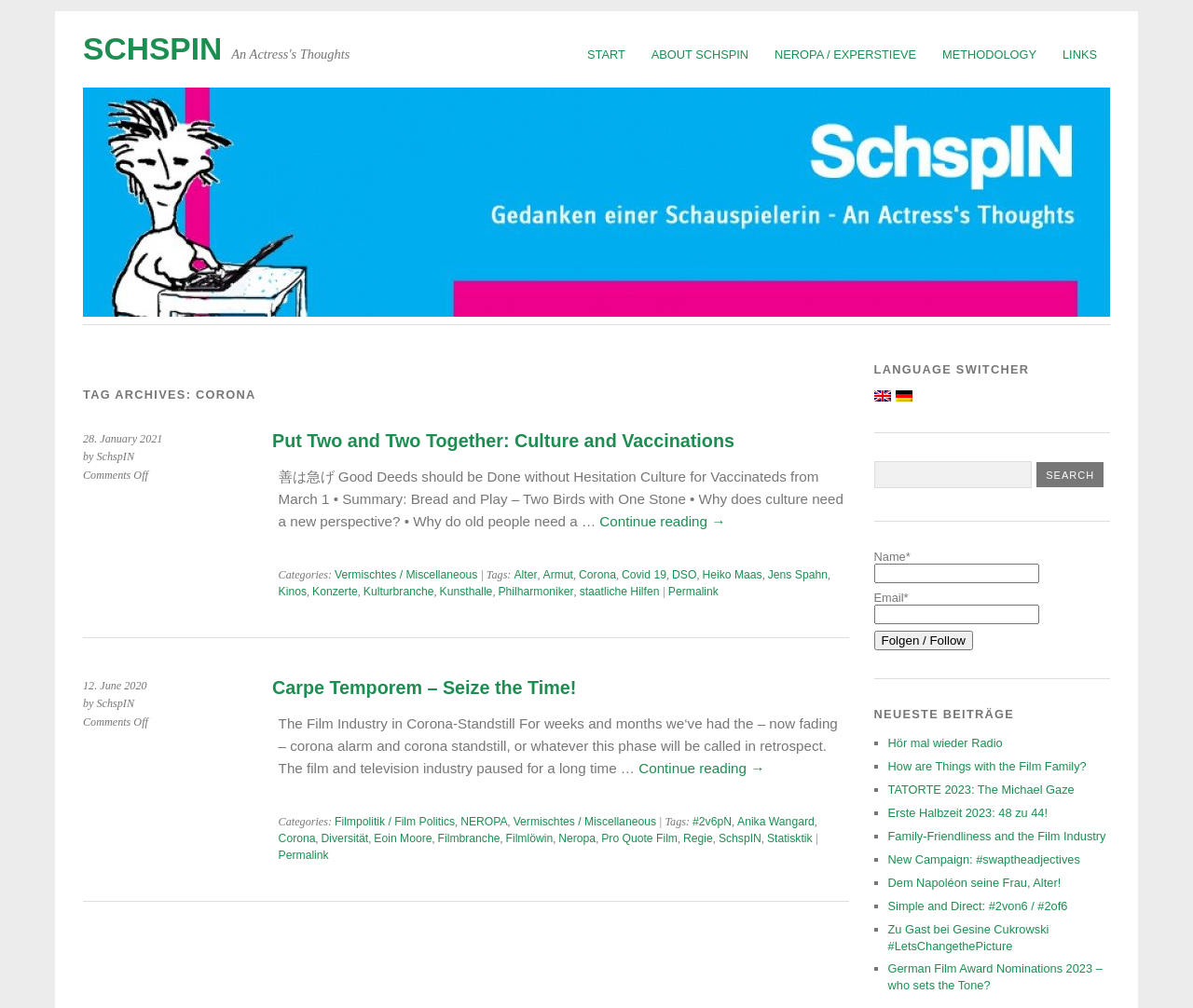Show the bounding box coordinates of the element that should be clicked to complete the task: "Click the 'GRAPHIC DESIGN' link".

None